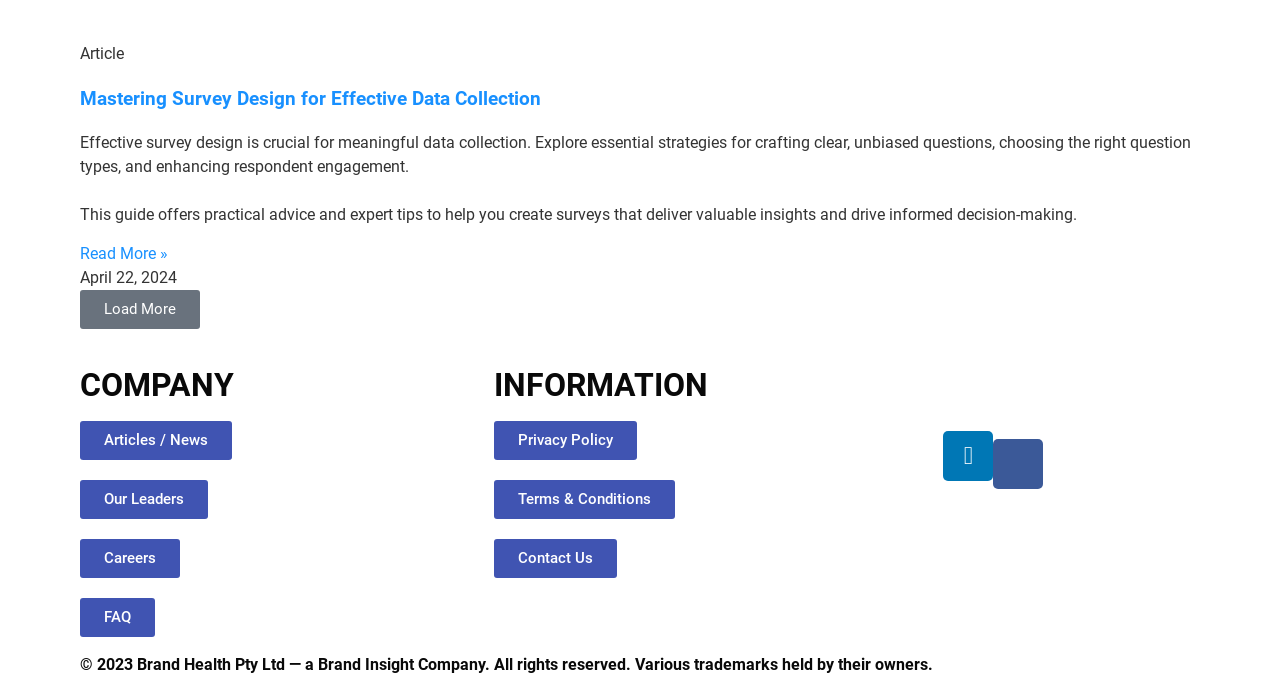When was the article published?
With the help of the image, please provide a detailed response to the question.

The publication date of the article can be found in the static text 'April 22, 2024' which is located below the article summary.